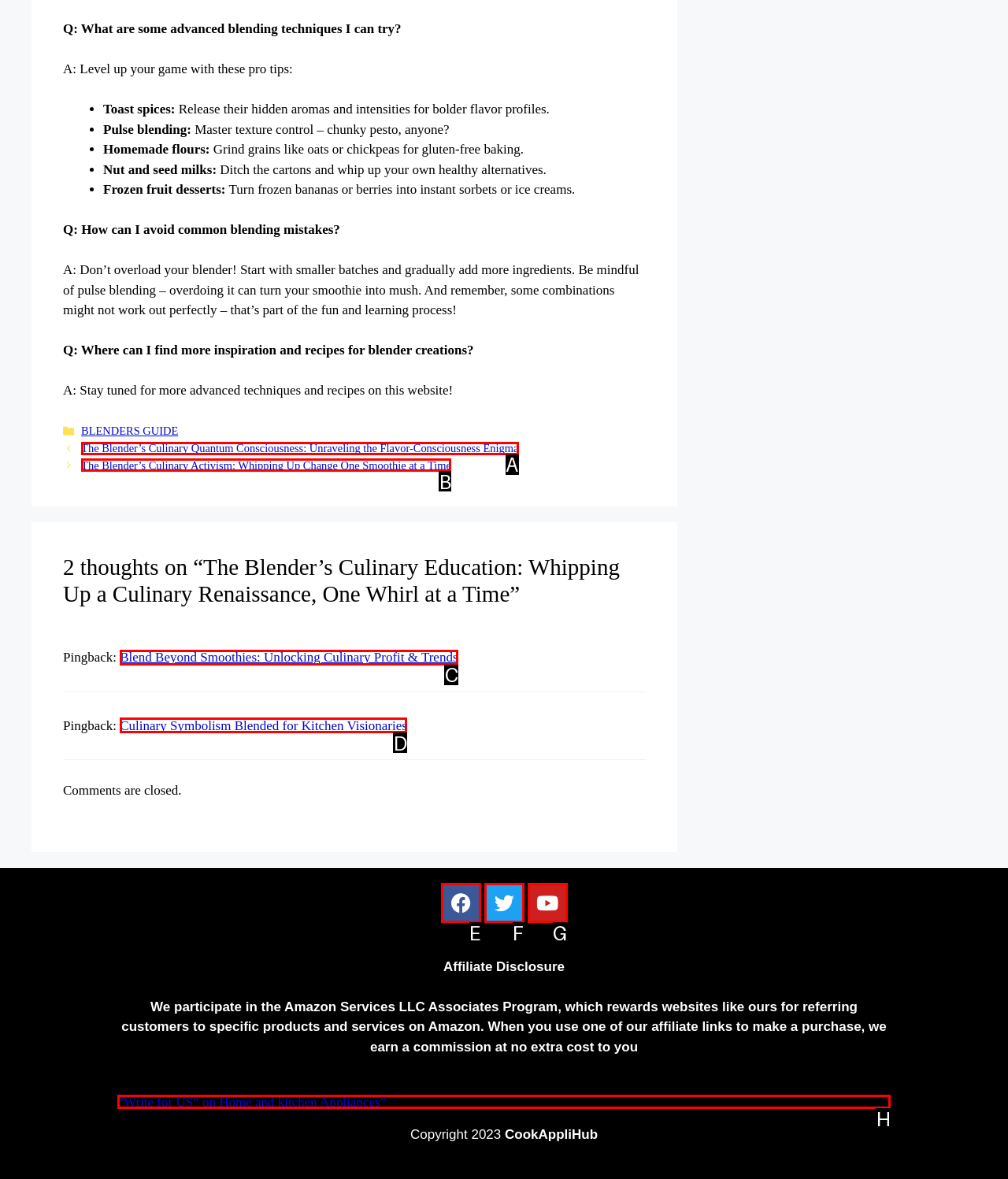Given the description: Youtube, identify the corresponding option. Answer with the letter of the appropriate option directly.

G